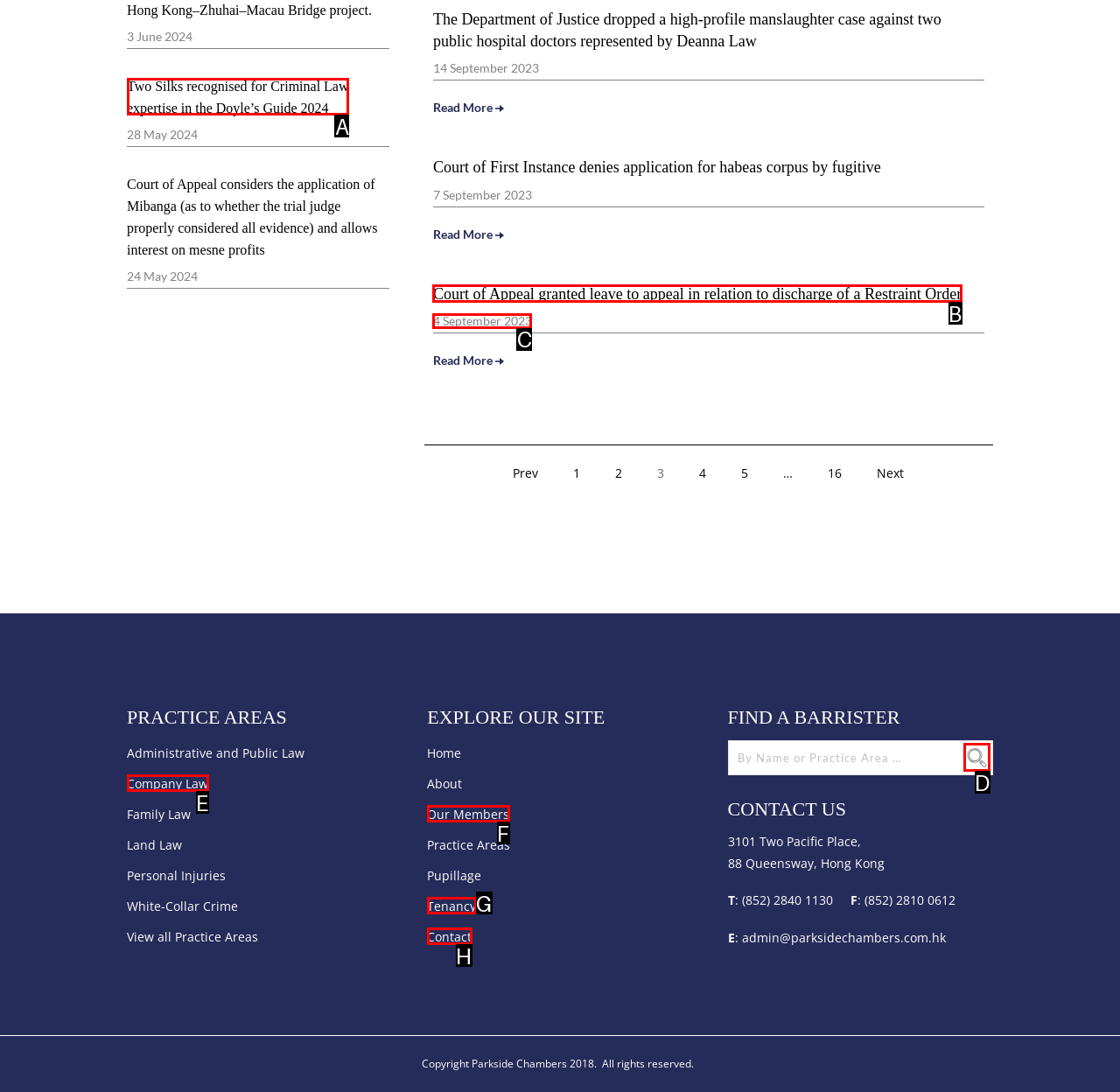Using the description: Company Law, find the best-matching HTML element. Indicate your answer with the letter of the chosen option.

E